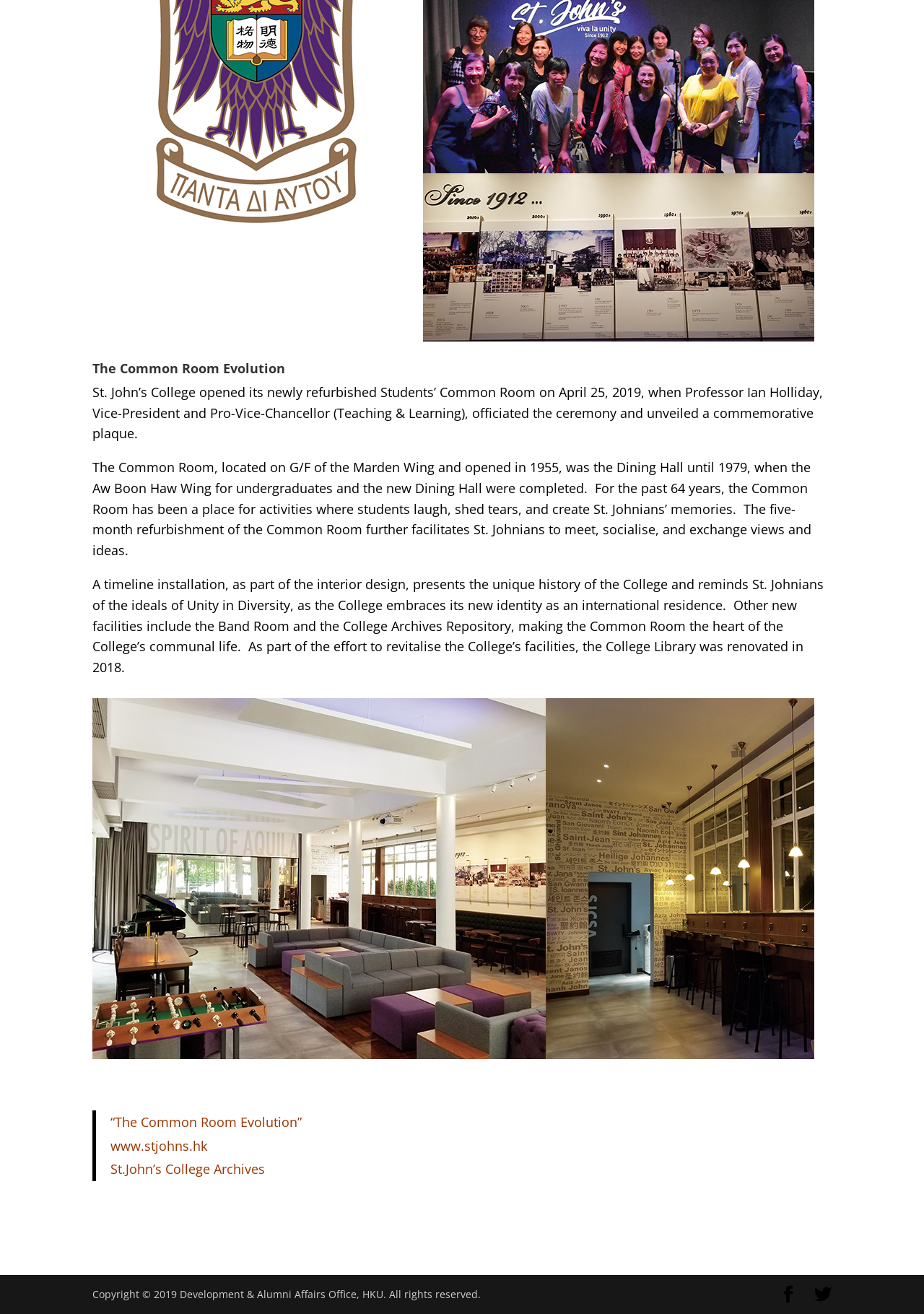Determine the bounding box of the UI element mentioned here: "Twitter". The coordinates must be in the format [left, top, right, bottom] with values ranging from 0 to 1.

[0.881, 0.979, 0.9, 0.992]